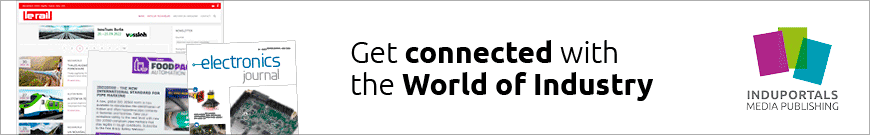Give a one-word or short phrase answer to the question: 
What is featured prominently in the image?

Electronics Journal